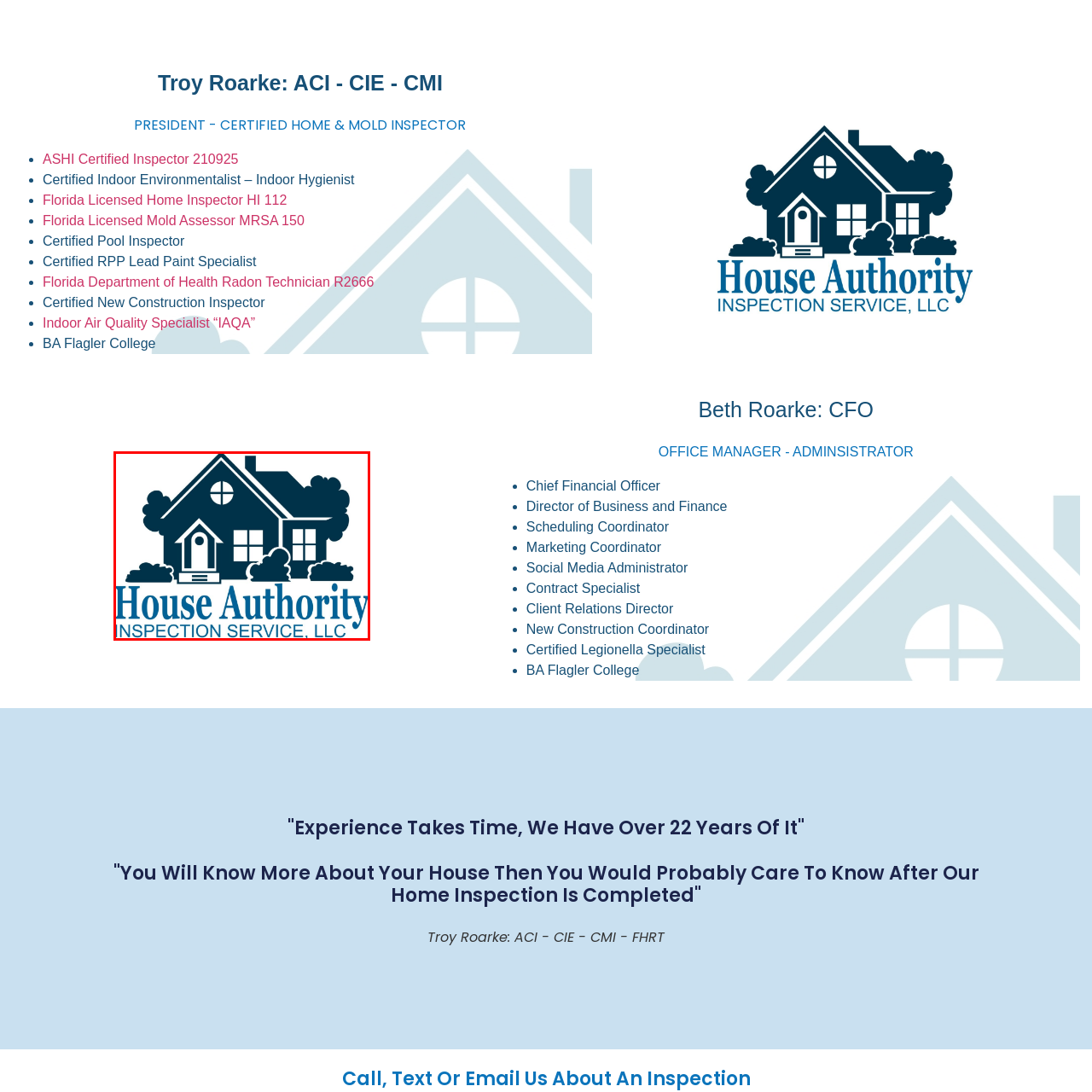What font style is used for the service name?
Please examine the image within the red bounding box and provide your answer using just one word or phrase.

Bold, blue